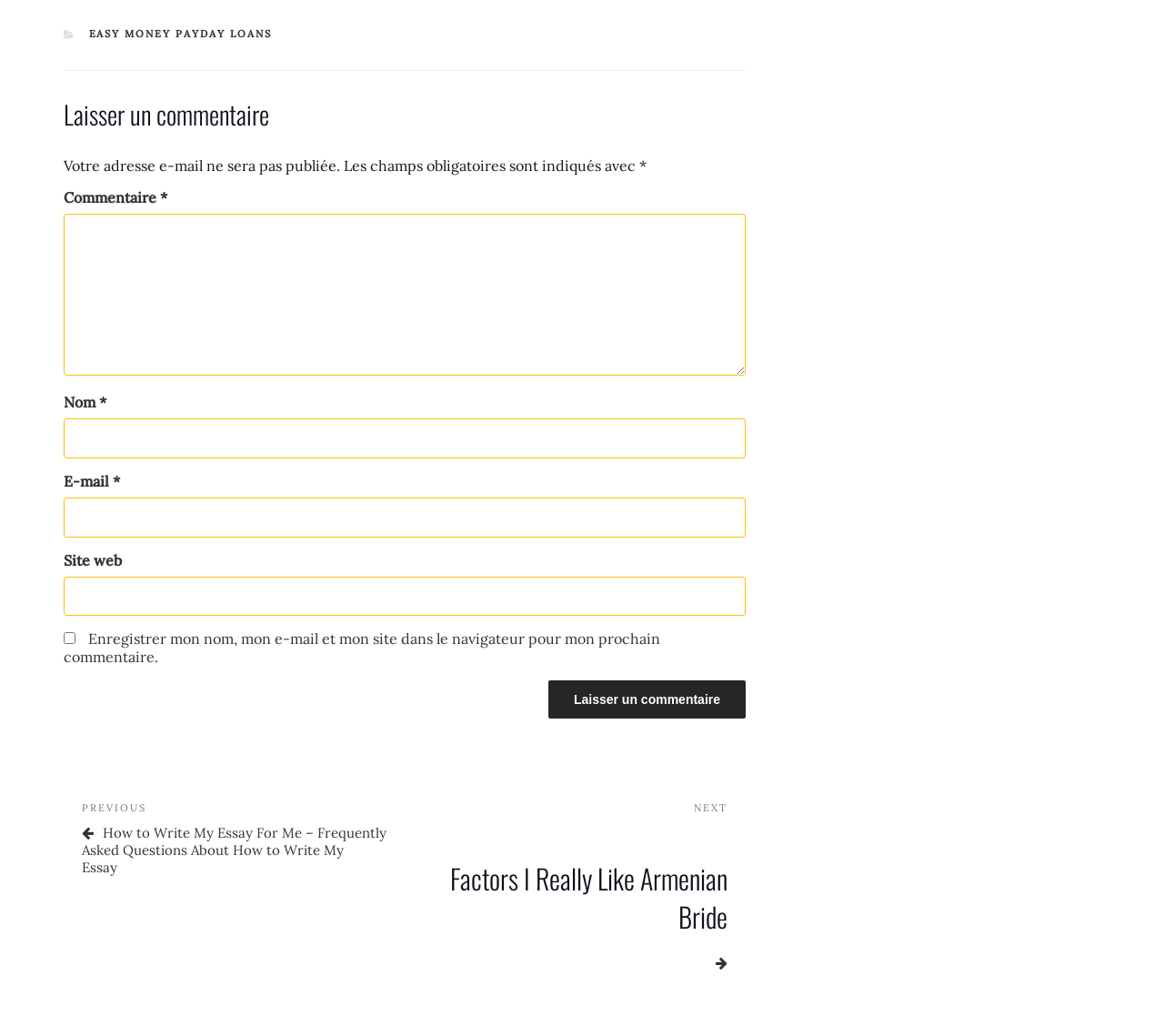What is the purpose of the text box labeled 'Commentaire'?
Provide a fully detailed and comprehensive answer to the question.

The text box labeled 'Commentaire' is required and is placed below the heading 'Laisser un commentaire', indicating that it is meant for users to enter their comments.